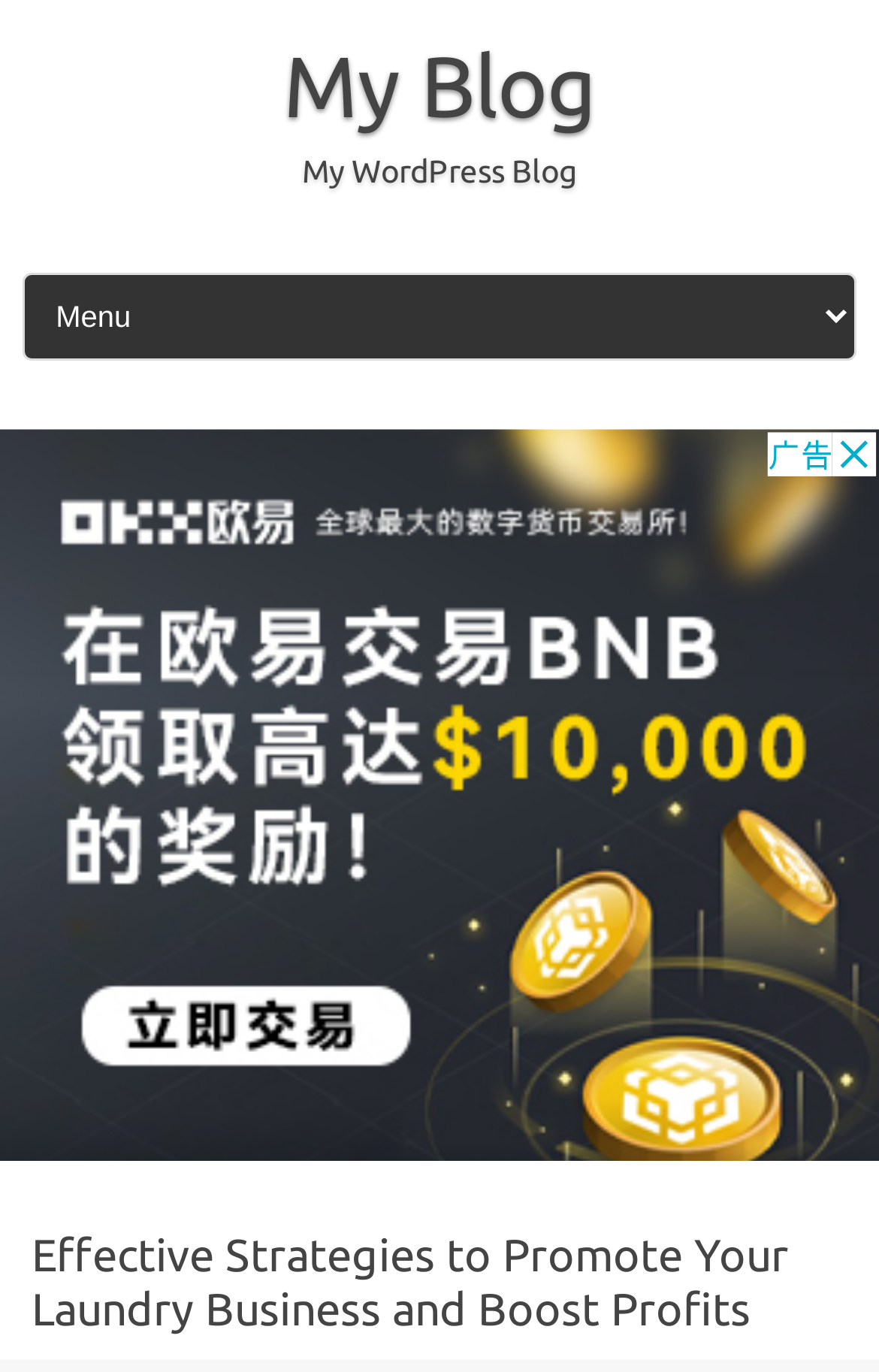Identify the bounding box for the UI element described as: "My Blog". Ensure the coordinates are four float numbers between 0 and 1, formatted as [left, top, right, bottom].

[0.322, 0.028, 0.678, 0.097]